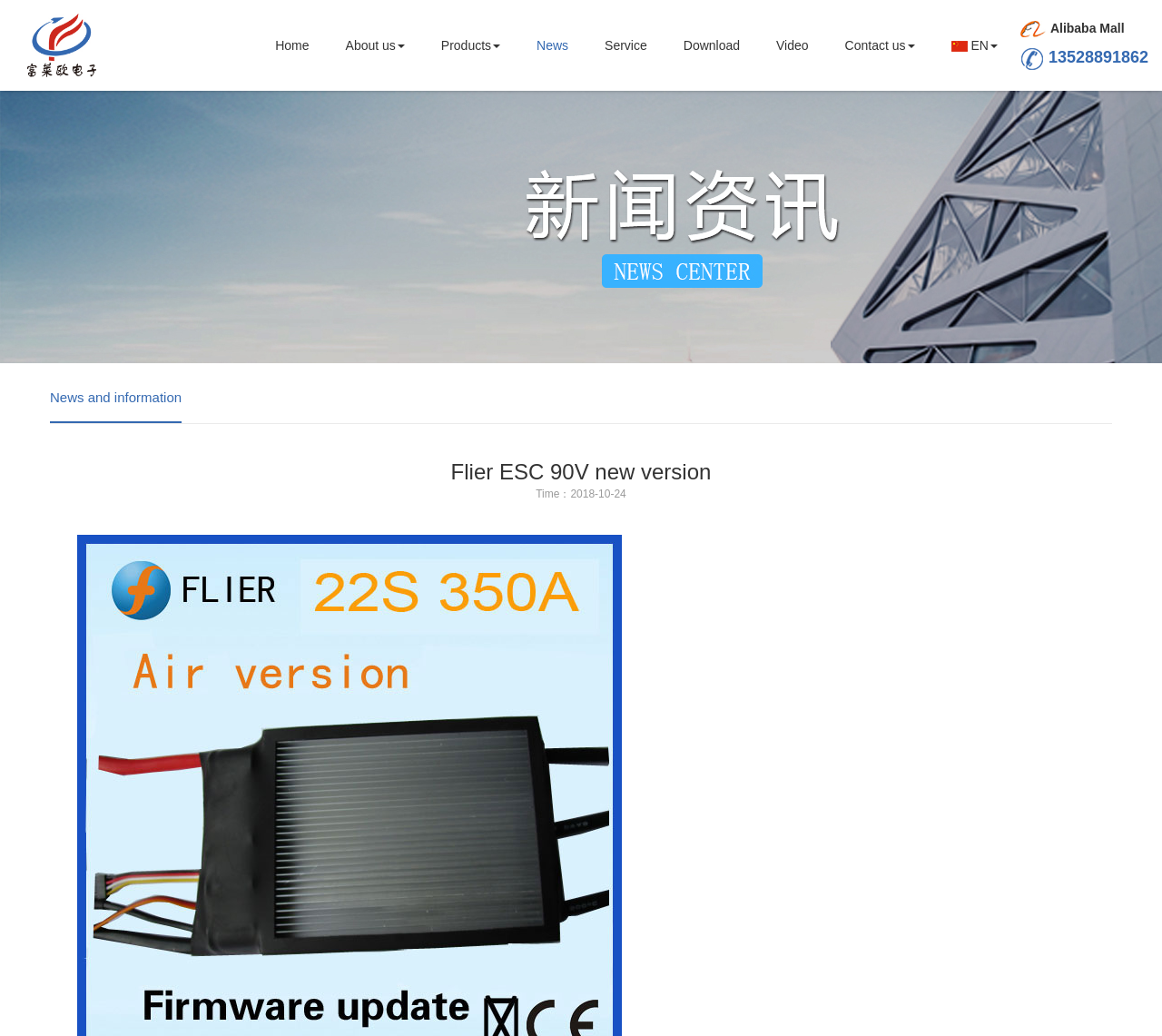Can you identify the bounding box coordinates of the clickable region needed to carry out this instruction: 'Read the News and information'? The coordinates should be four float numbers within the range of 0 to 1, stated as [left, top, right, bottom].

[0.043, 0.359, 0.156, 0.408]